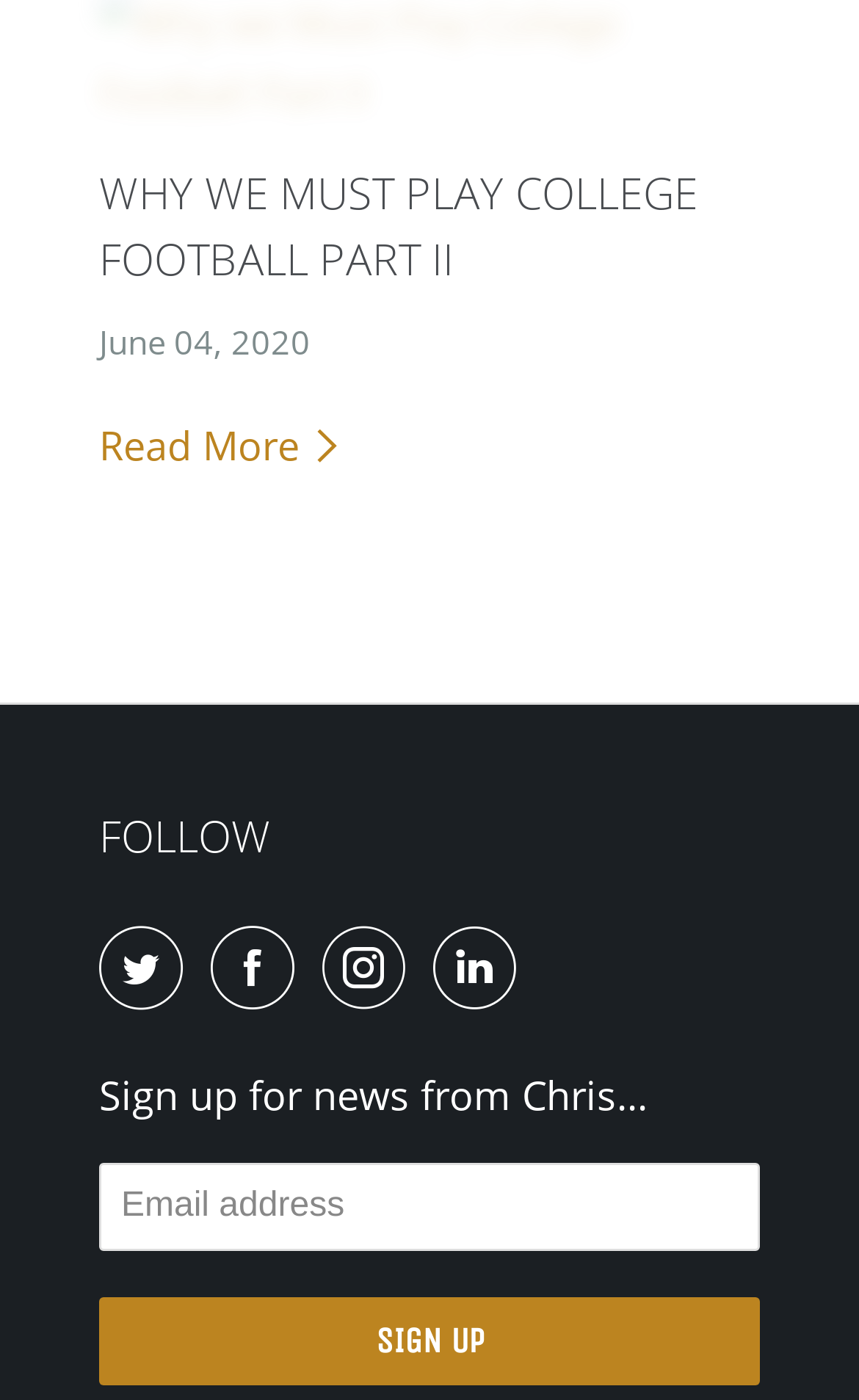Identify the coordinates of the bounding box for the element that must be clicked to accomplish the instruction: "Read the article 'WHY WE MUST PLAY COLLEGE FOOTBALL PART II'".

[0.115, 0.117, 0.813, 0.206]